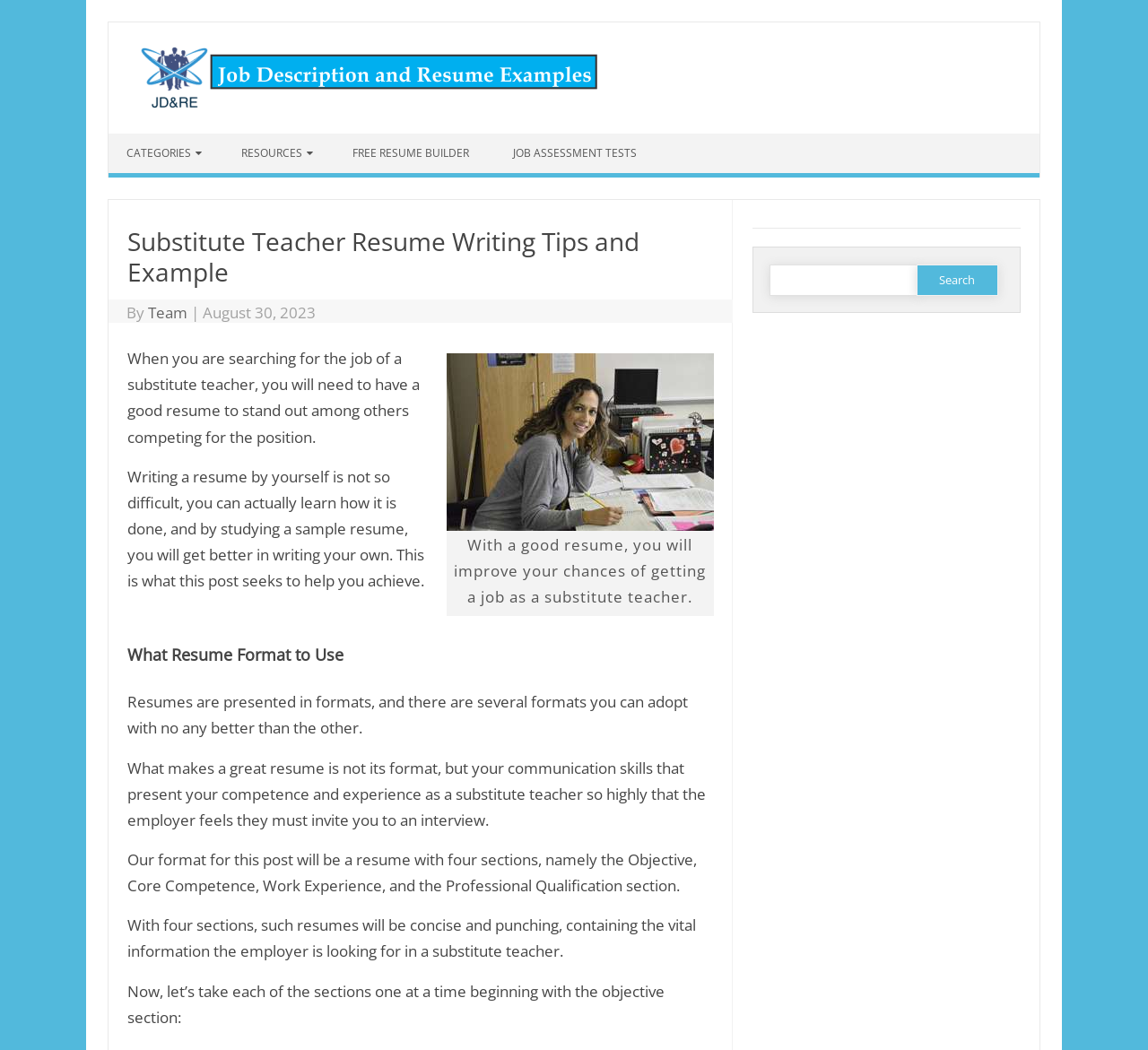Please identify the bounding box coordinates of the element that needs to be clicked to perform the following instruction: "Click on 'Skip to content'".

[0.095, 0.127, 0.185, 0.142]